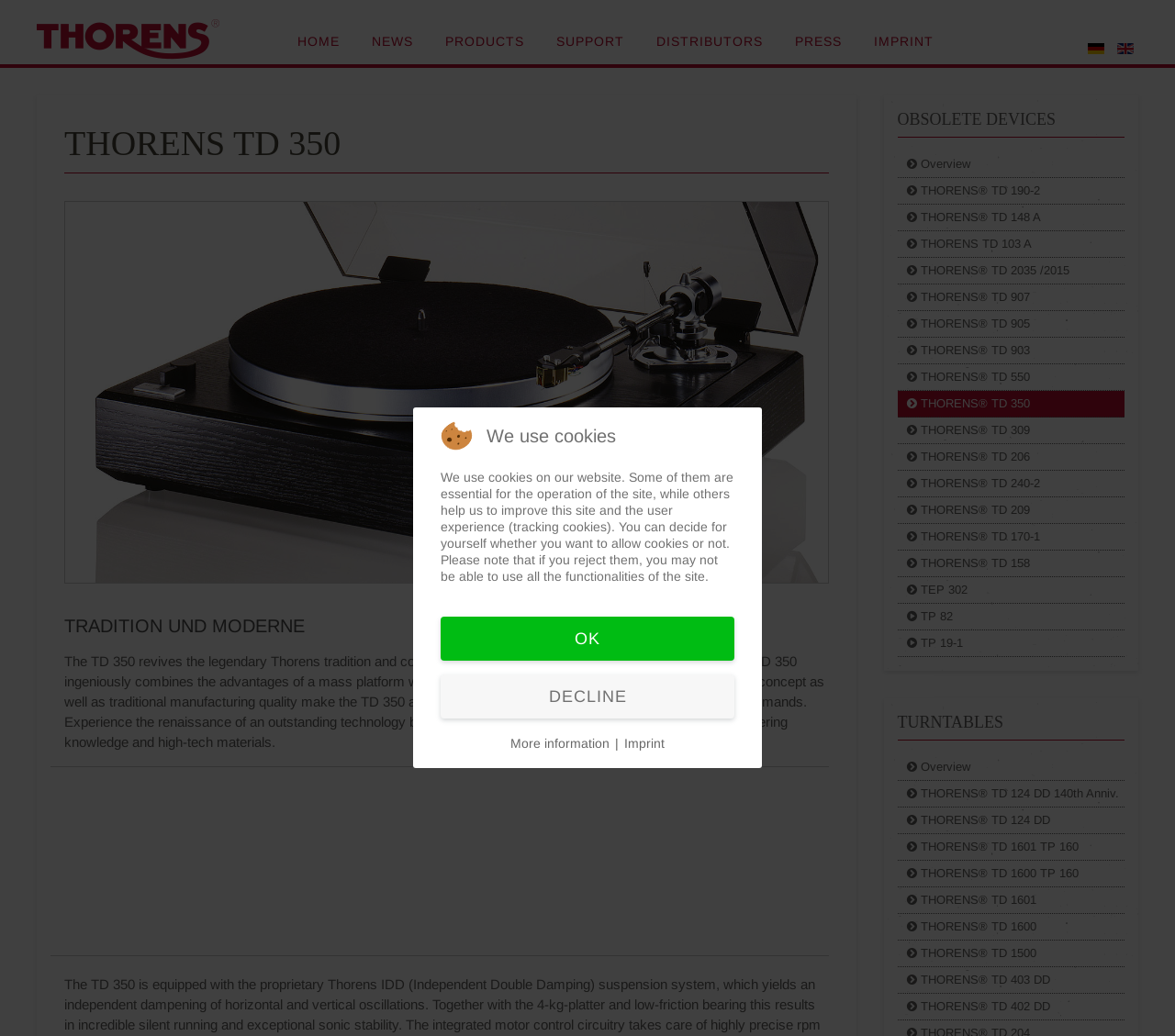What is the brand of the turntable? Based on the image, give a response in one word or a short phrase.

Thorens